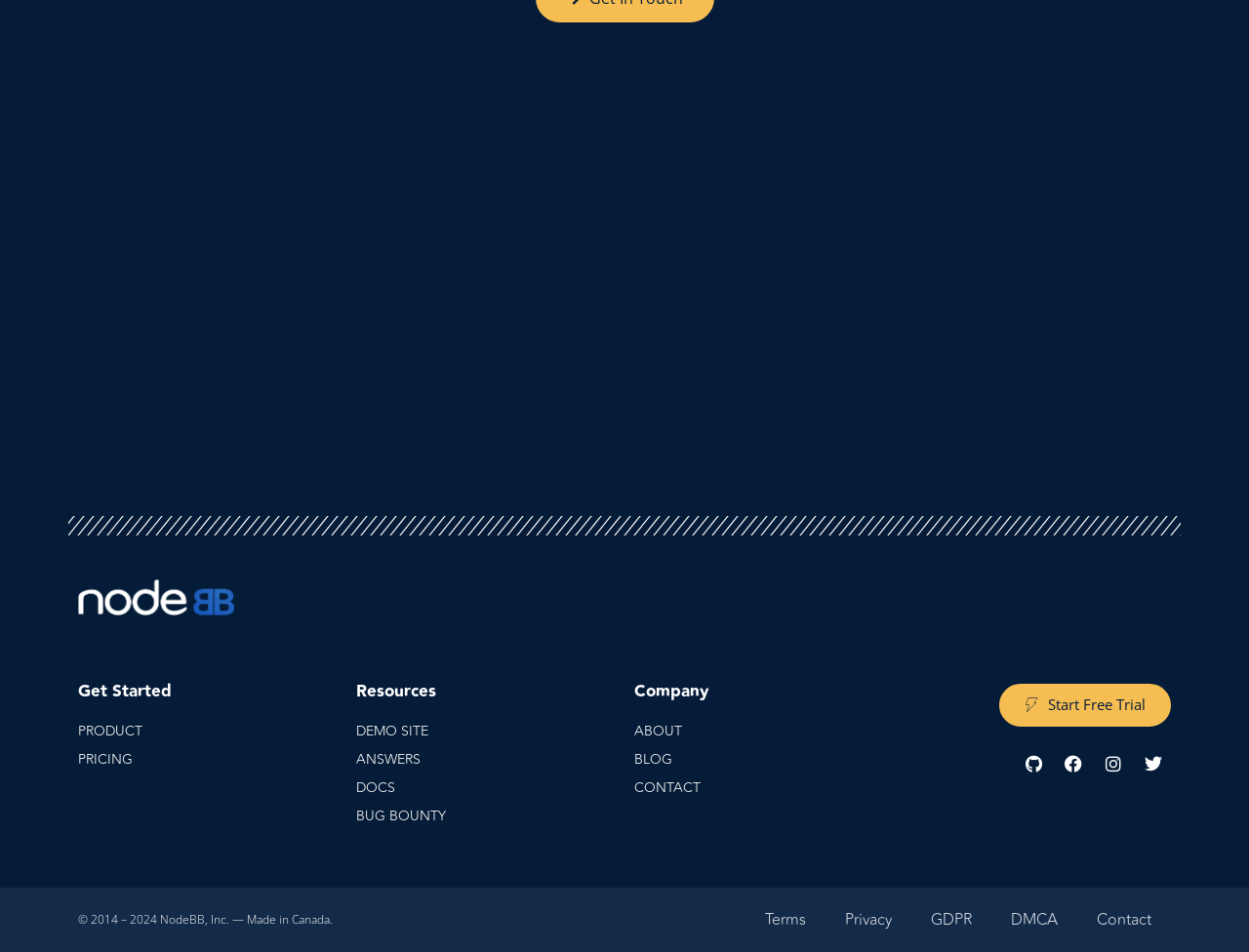Kindly determine the bounding box coordinates of the area that needs to be clicked to fulfill this instruction: "View Terms".

[0.597, 0.942, 0.661, 0.989]